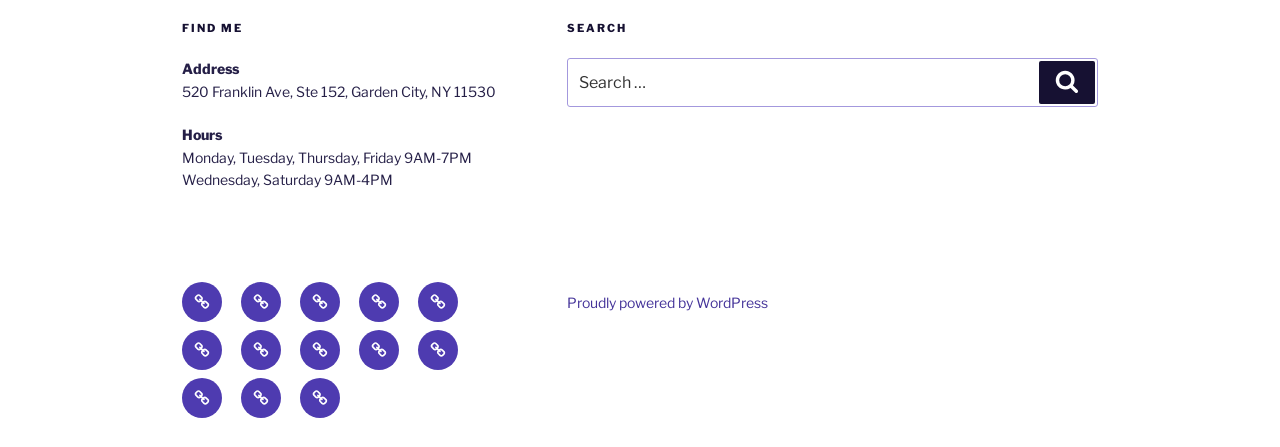What is the name of the doctor? Look at the image and give a one-word or short phrase answer.

Dr. Yan Zhang